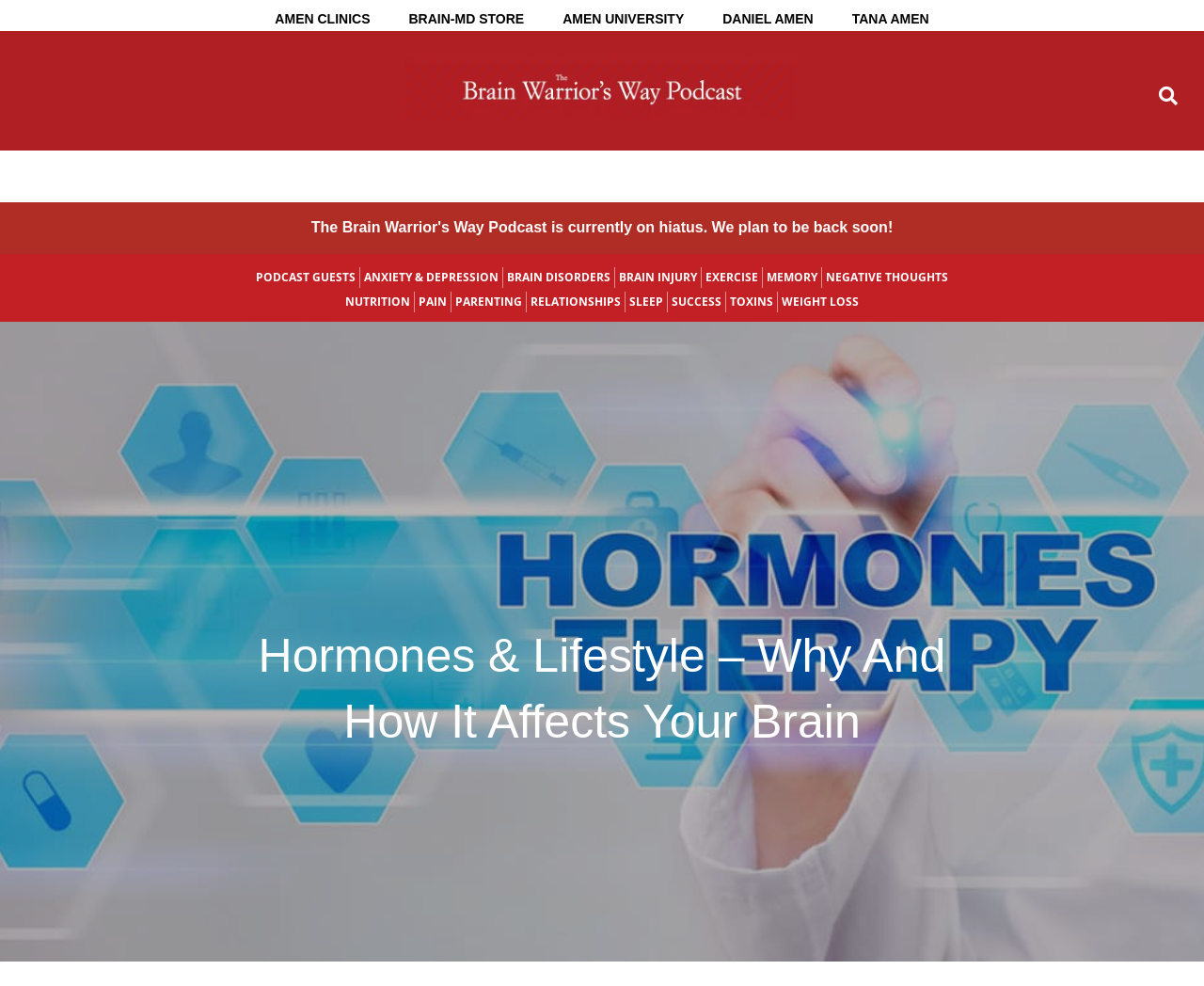Identify the bounding box coordinates of the clickable region required to complete the instruction: "Search for a topic". The coordinates should be given as four float numbers within the range of 0 and 1, i.e., [left, top, right, bottom].

[0.956, 0.08, 0.984, 0.115]